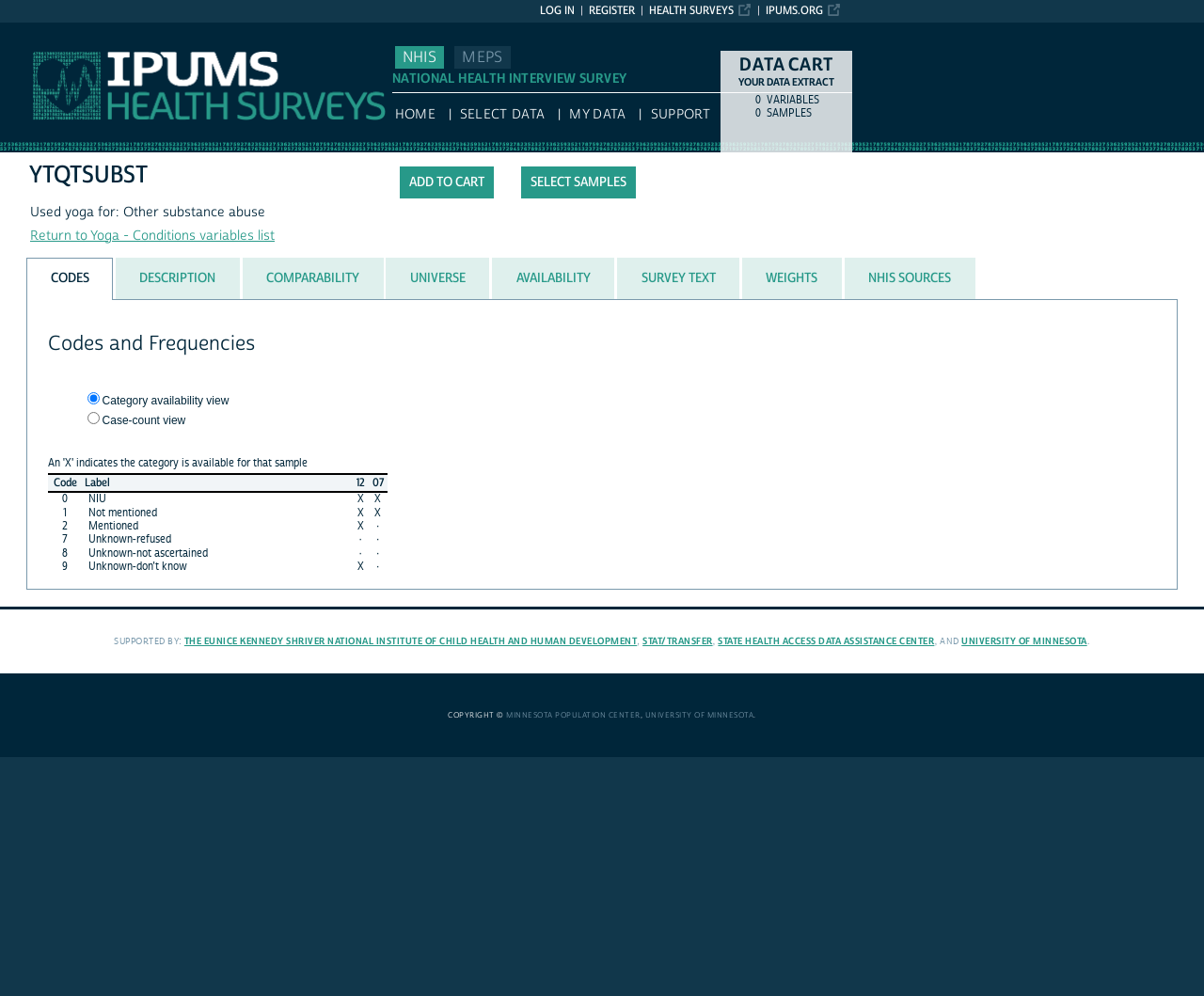Answer this question in one word or a short phrase: What is the name of the survey?

NATIONAL HEALTH INTERVIEW SURVEY